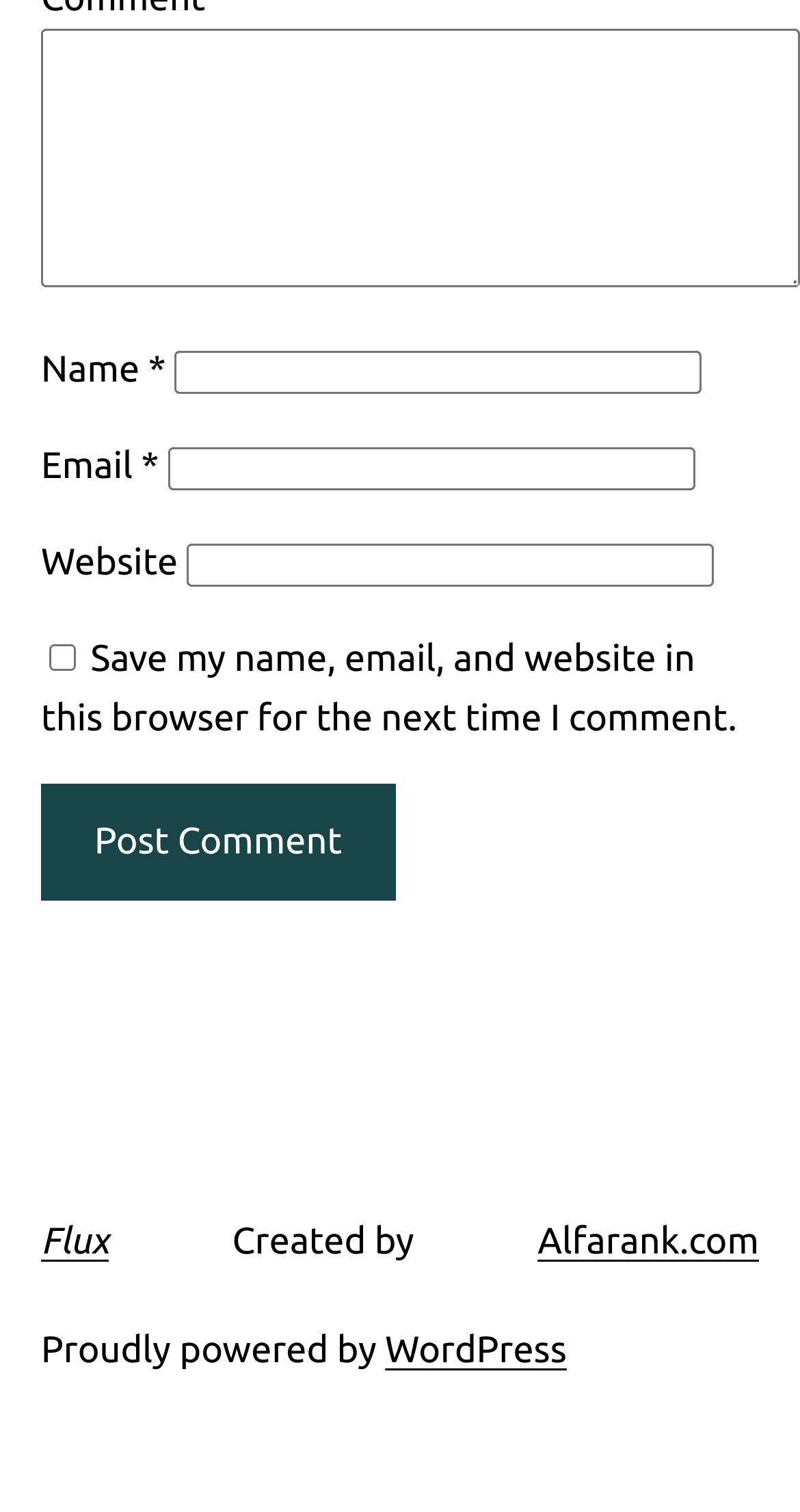Determine the bounding box coordinates of the region that needs to be clicked to achieve the task: "Learn about 'Optimisation pour les moteurs de recherche (référencement naturel)'".

None